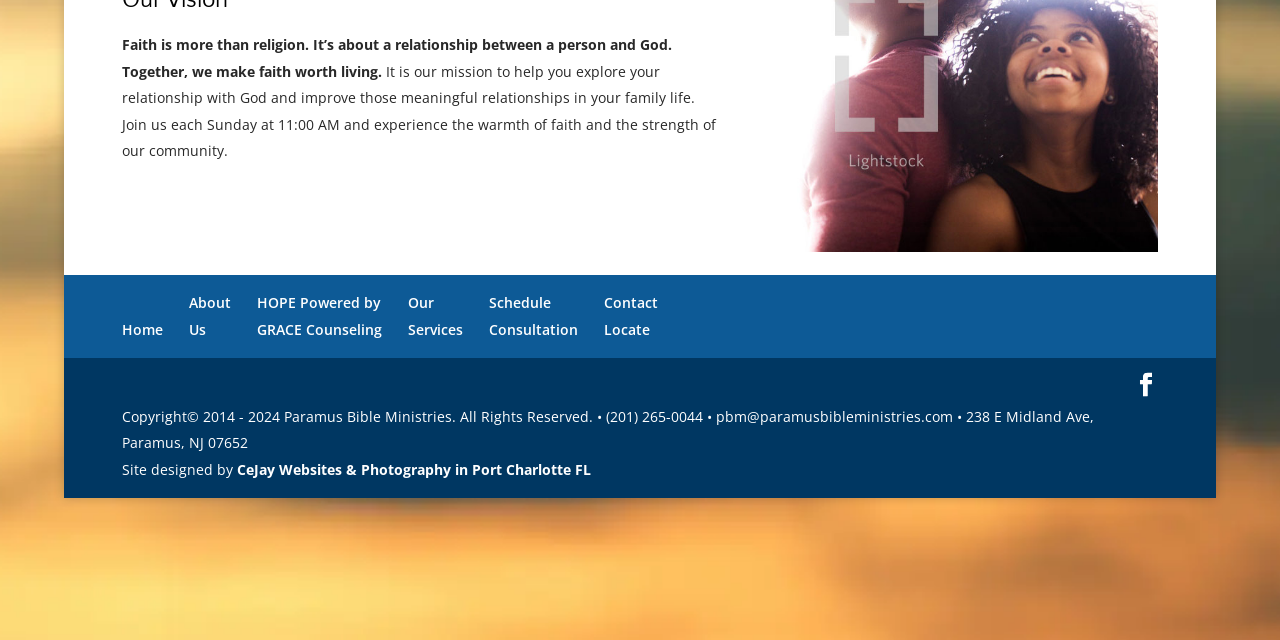Given the element description: "Contact Locate", predict the bounding box coordinates of this UI element. The coordinates must be four float numbers between 0 and 1, given as [left, top, right, bottom].

[0.472, 0.458, 0.514, 0.529]